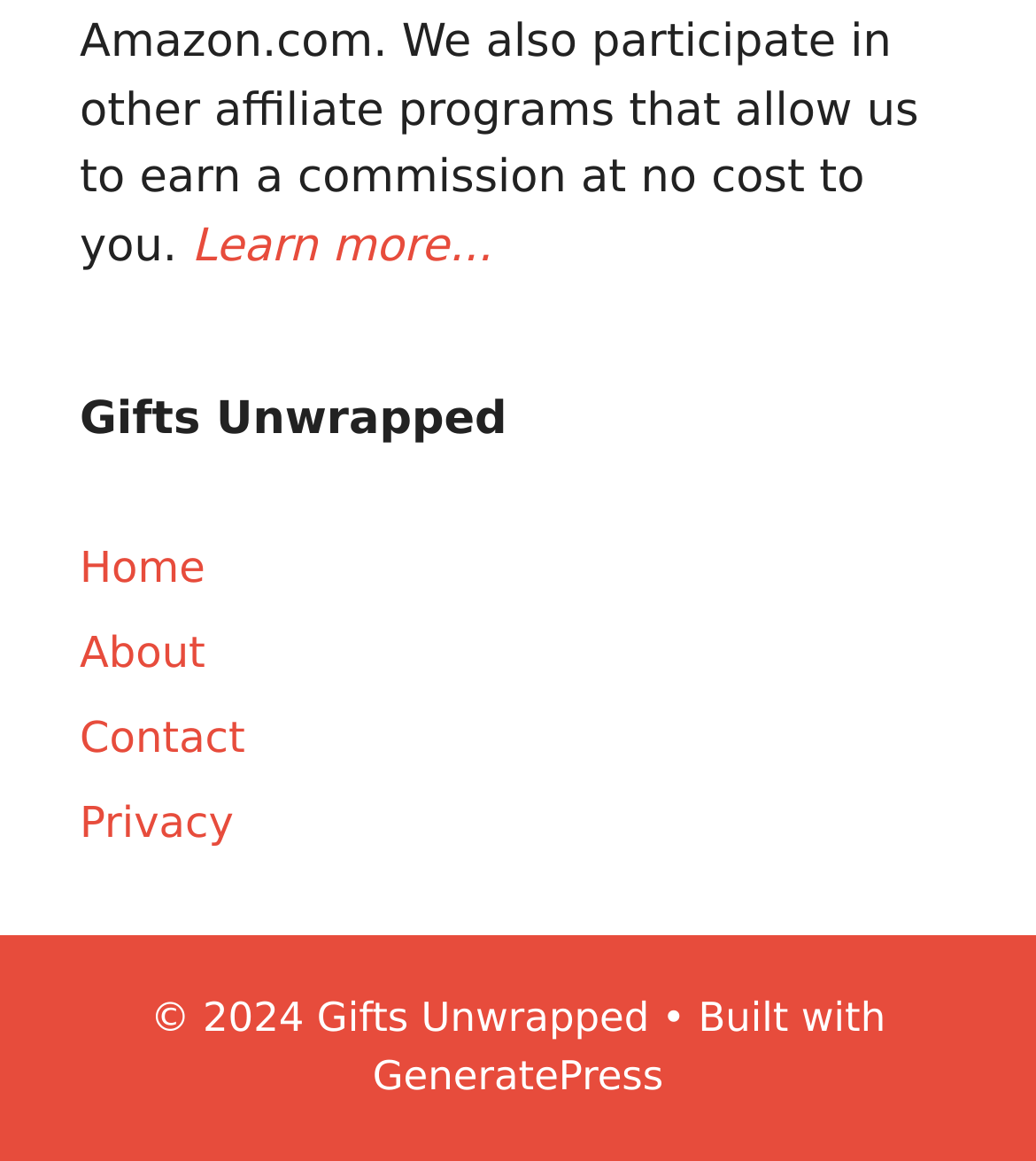What is the copyright year of the website?
Based on the screenshot, answer the question with a single word or phrase.

2024